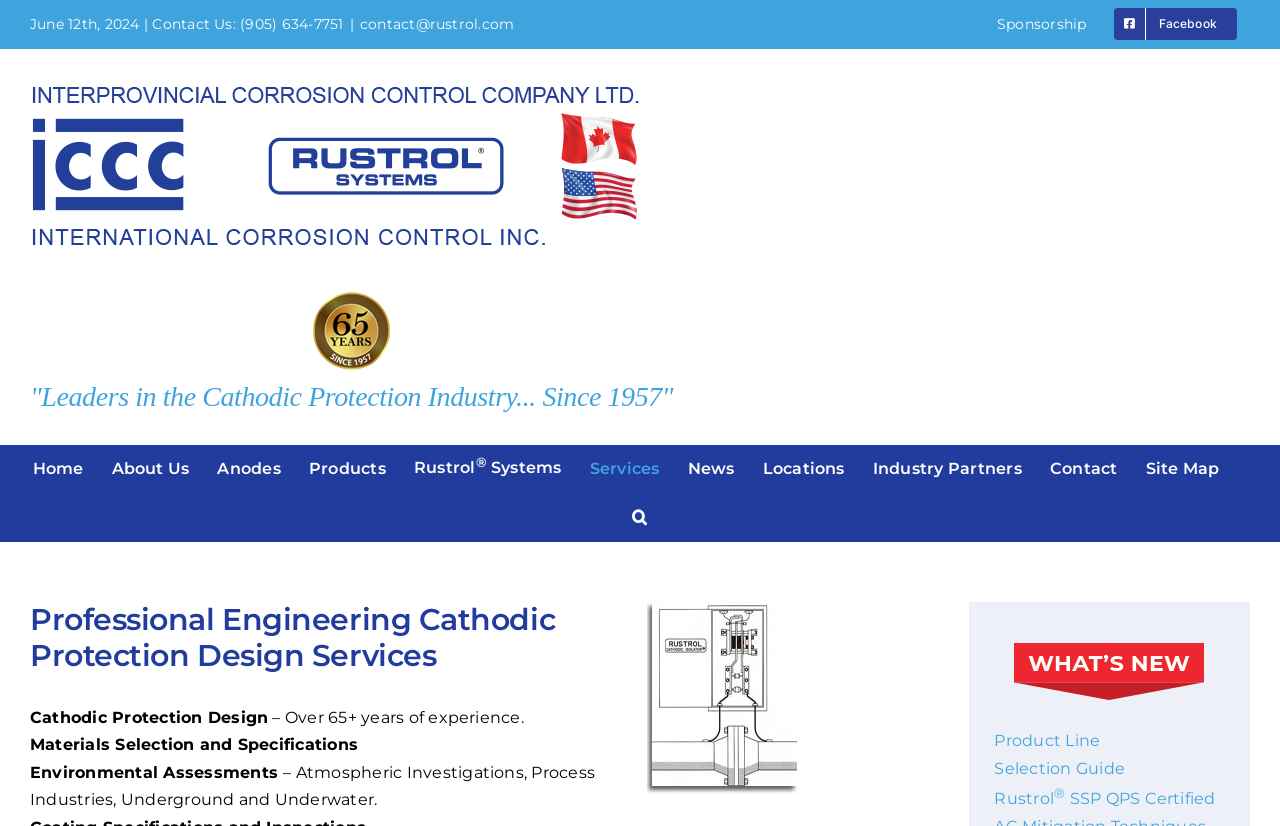Locate the bounding box coordinates of the element to click to perform the following action: 'Click the 'Contact Us' link'. The coordinates should be given as four float values between 0 and 1, in the form of [left, top, right, bottom].

[0.281, 0.018, 0.402, 0.04]